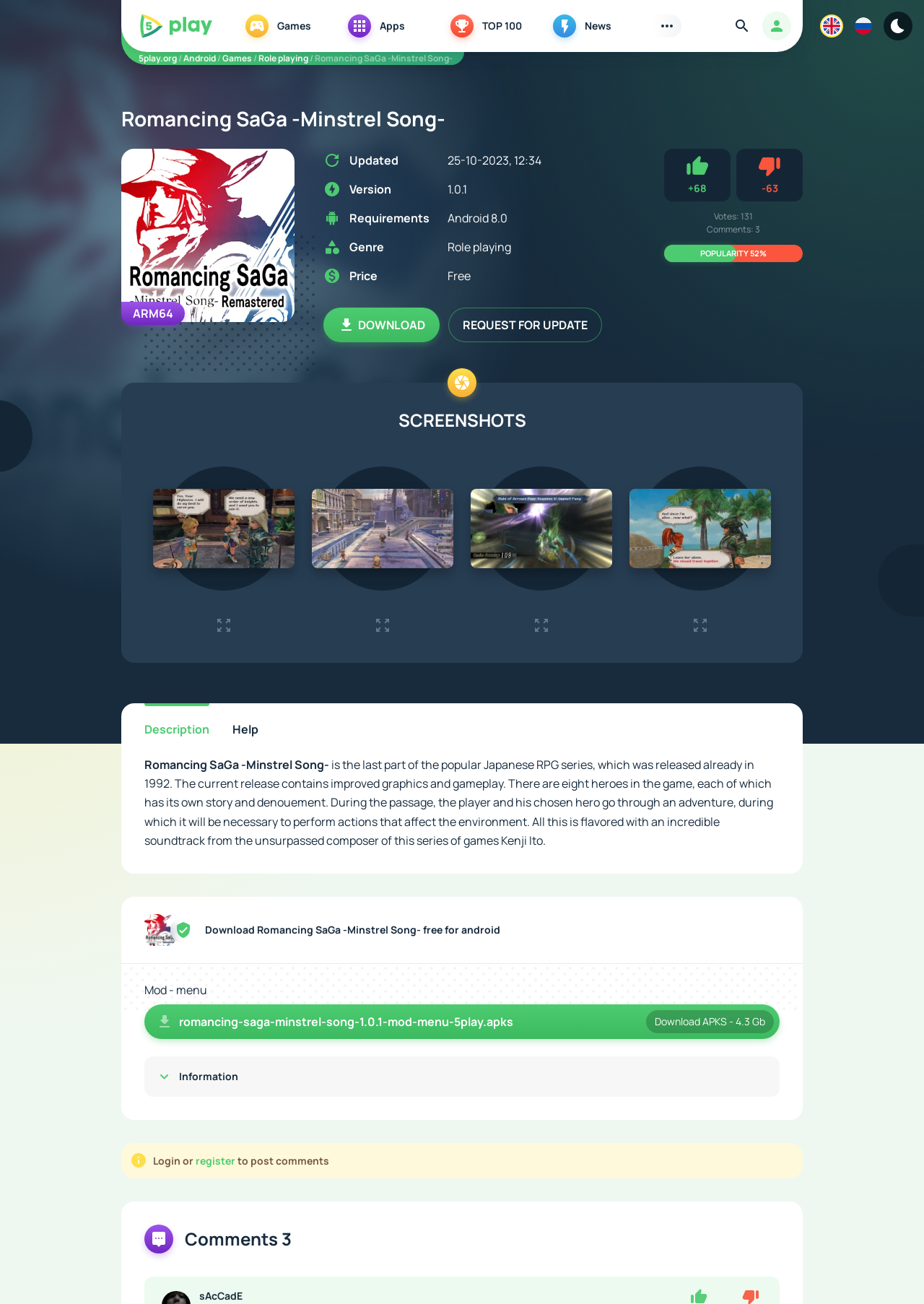Give an extensive and precise description of the webpage.

This webpage is about downloading the game Romancing SaGa -Minstrel Song- for Android with a mod menu. At the top, there are five links: "5play", "Games", "Apps", "TOP 100", and "News", each with an accompanying image. Below these links, there are three buttons: "Authorization", "Find", and a language selection button with options for English and Russian.

On the left side of the page, there is a section with information about the game, including its title, a heading, and a figure with an image of the game. Below this, there are several lines of text describing the game, including its genre, version, and requirements. There are also images and text describing the game's features, such as its updated date, price, and votes.

In the middle of the page, there are two prominent buttons: "DOWNLOAD" and "REQUEST FOR UPDATE". The "DOWNLOAD" button is accompanied by an image, and the "REQUEST FOR UPDATE" button has an image above it.

Below these buttons, there is a section labeled "SCREENSHOTS" with four links to screenshots of the game. Following this, there is a tab list with two options: "Description" and "Help". The "Description" tab is selected by default and displays a lengthy text describing the game, including its storyline and features.

At the bottom of the page, there is a section with a figure and an image of the game, followed by a text describing the game's mod features and a link to download the mod APK.